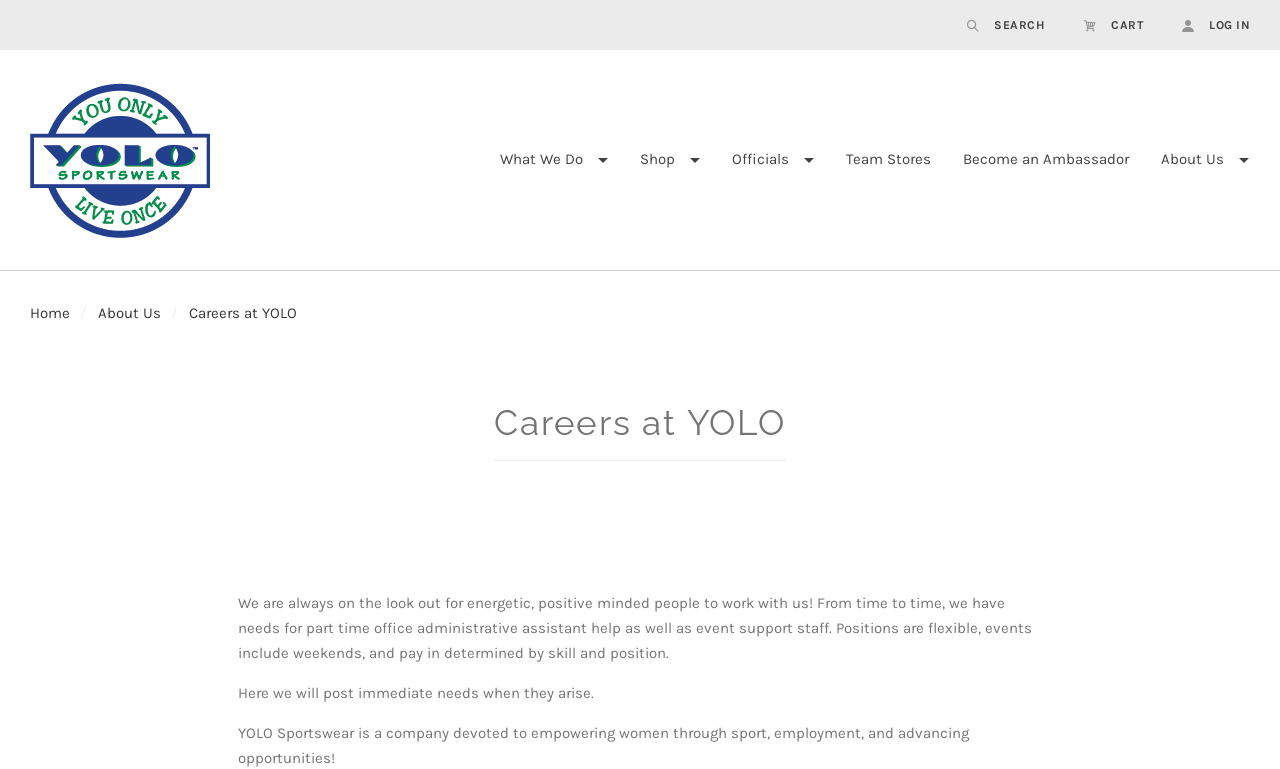Produce a meticulous description of the webpage.

The webpage is about Careers at YOLO, a sportswear company. At the top right corner, there are three links: SEARCH, CART, and LOG IN. On the top left, there is a link to YOLO Sportswear, accompanied by an image of the company's logo. 

Below the logo, there is a navigation menu with six links: What We Do, Shop, Officials, Team Stores, Become an Ambassador, and About Us. 

Further down, there is another navigation menu with four links: Home, About Us, Careers at YOLO, and an empty link. 

The main content of the page is headed by a title "Careers at YOLO". Below the title, there is a paragraph of text describing the company's hiring needs, including part-time office administrative assistant help and event support staff. The text also mentions that positions are flexible, events include weekends, and pay is determined by skill and position. 

Following this paragraph, there is a sentence stating that the company will post immediate needs when they arise. Finally, there is a mission statement of YOLO Sportswear, which is to empower women through sport, employment, and advancing opportunities.